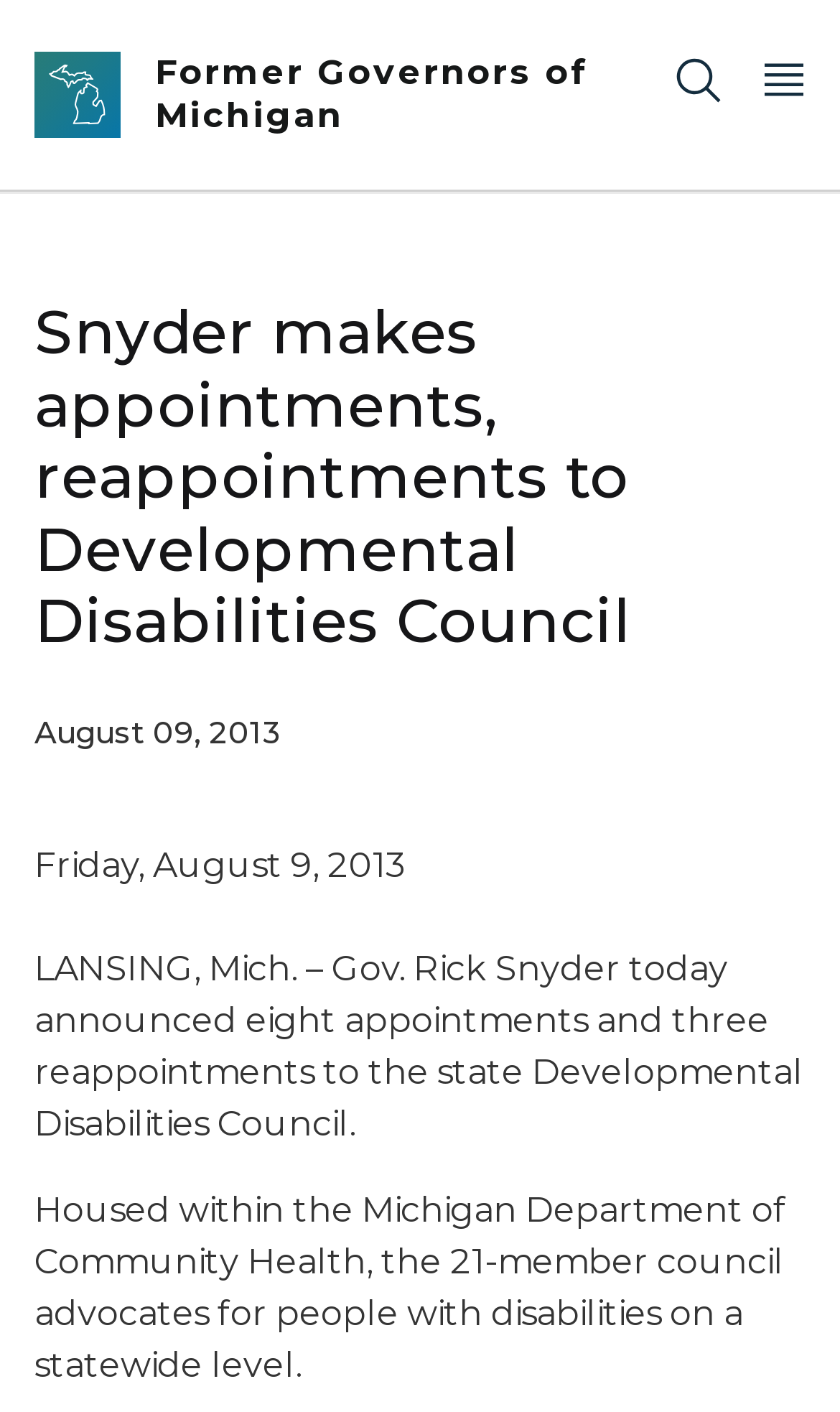Explain the contents of the webpage comprehensively.

The webpage is about Governor Snyder's appointments and reappointments to the Developmental Disabilities Council. At the top left corner, there is a Michigan Header Logo, which is an image linked to another webpage. Next to the logo, there is a link to "Former Governors of Michigan". On the top right corner, there are two buttons: a "Search" button and an "Open Main Menu" button, which controls the mobile menu content when expanded.

Below the top navigation bar, there is a heading that repeats the title "Snyder makes appointments, reappointments to Developmental Disabilities Council". Underneath the heading, there are two lines of text indicating the date, "August 09, 2013" and "Friday, August 9, 2013". 

The main content of the webpage is a news article, which starts with a paragraph announcing the governor's appointments and reappointments to the state Developmental Disabilities Council. The article continues with another paragraph explaining the role of the council, which advocates for people with disabilities on a statewide level and is housed within the Michigan Department of Community Health.